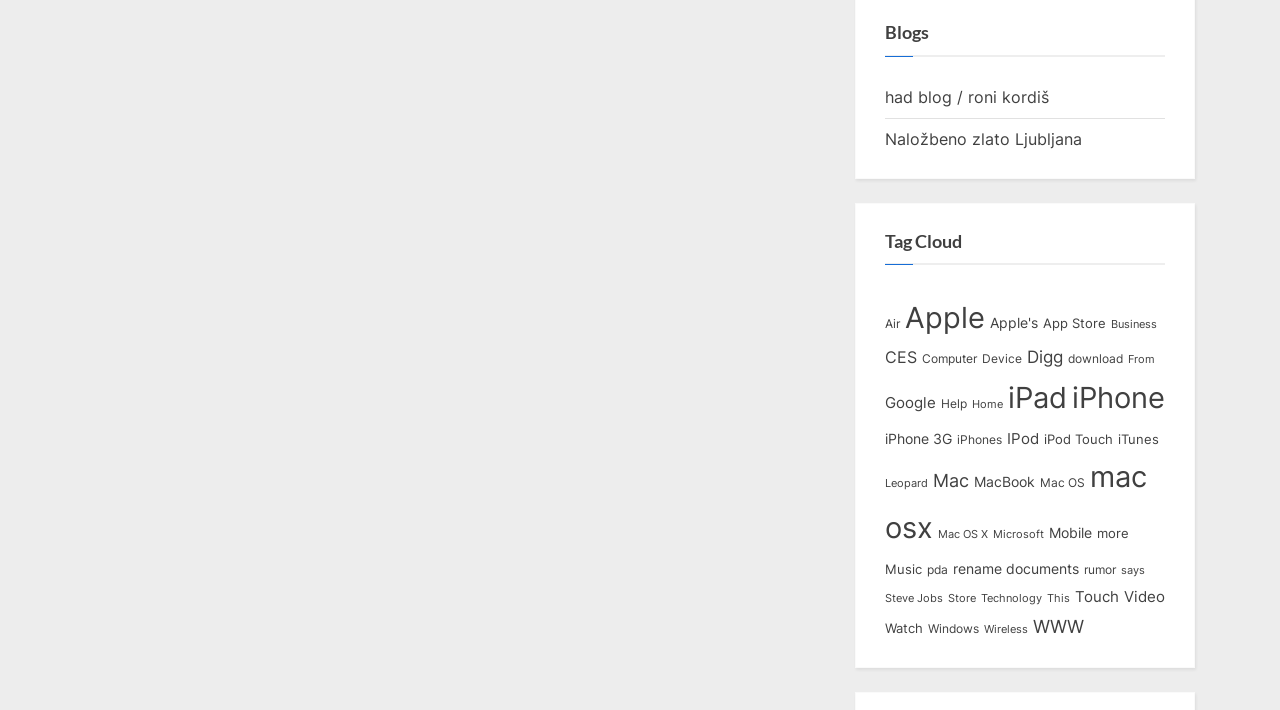Locate the bounding box coordinates of the region to be clicked to comply with the following instruction: "Browse 'WWW' tag". The coordinates must be four float numbers between 0 and 1, in the form [left, top, right, bottom].

[0.807, 0.868, 0.847, 0.897]